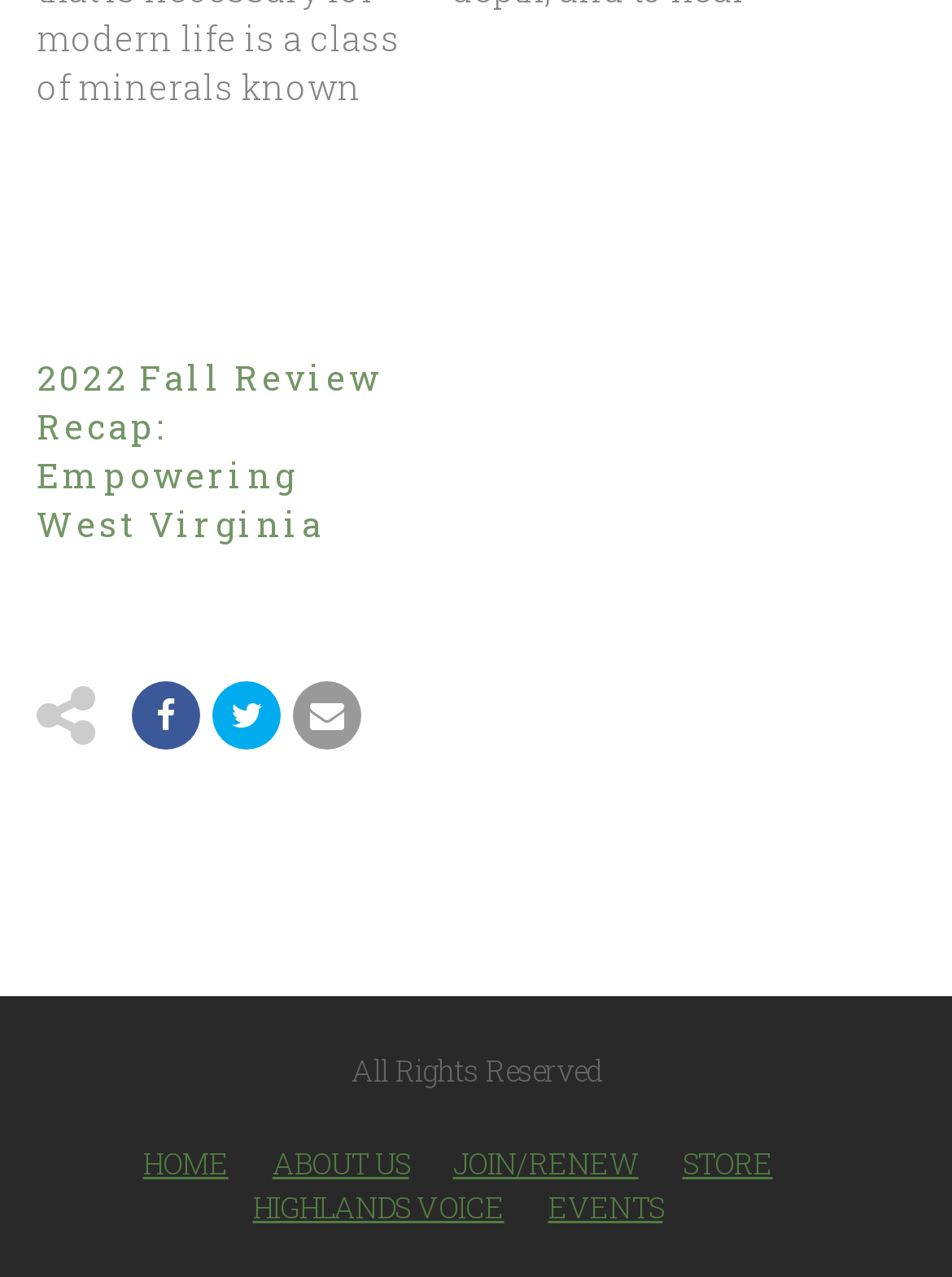What is the copyright statement?
From the image, respond with a single word or phrase.

All Rights Reserved